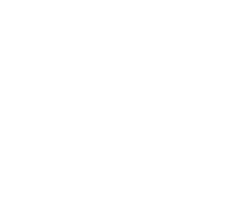What is the format of the exhibition 'Queen in 3-D'?
Identify the answer in the screenshot and reply with a single word or phrase.

3-D format